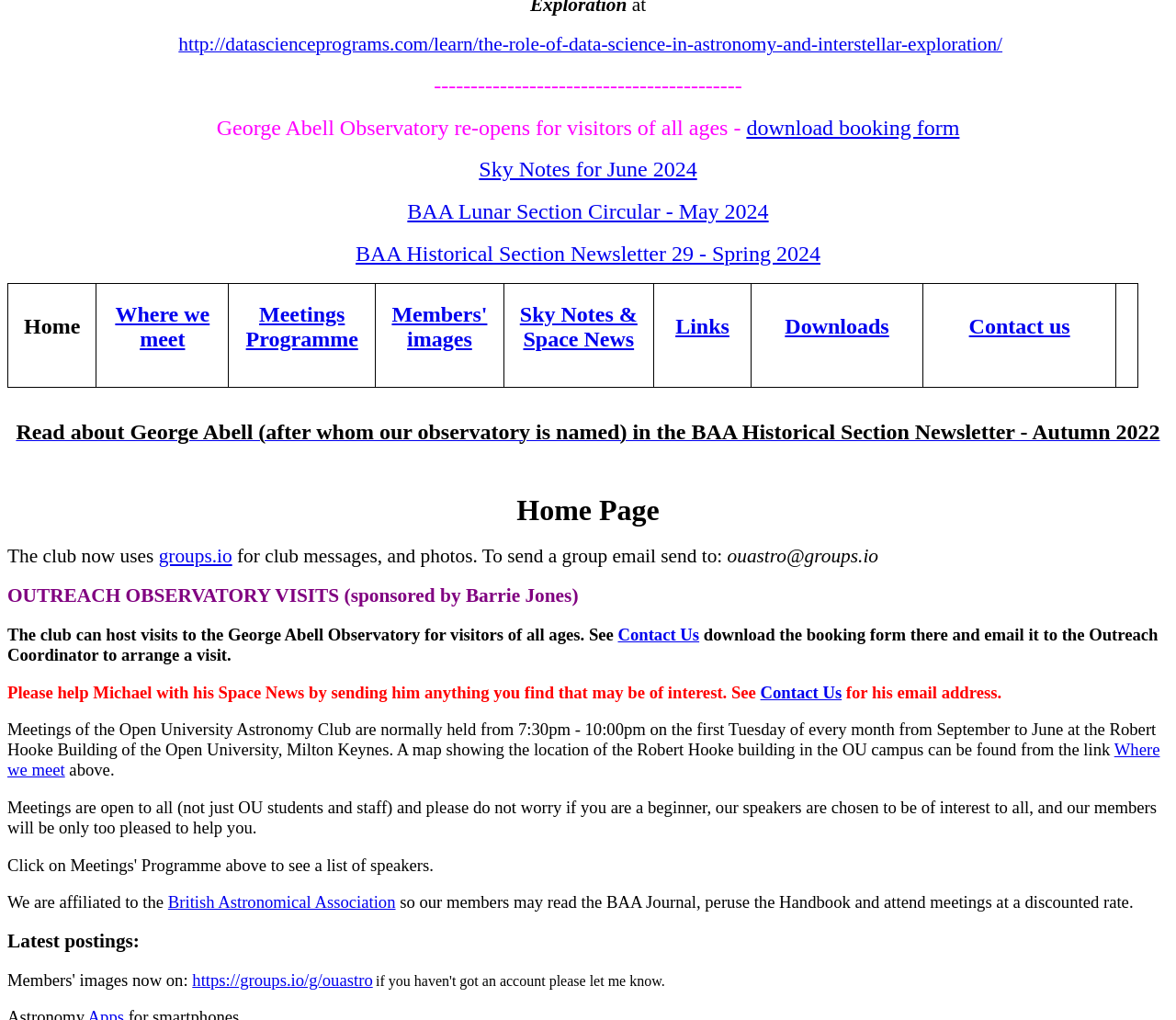For the given element description British Astronomical Association, determine the bounding box coordinates of the UI element. The coordinates should follow the format (top-left x, top-left y, bottom-right x, bottom-right y) and be within the range of 0 to 1.

[0.143, 0.875, 0.336, 0.894]